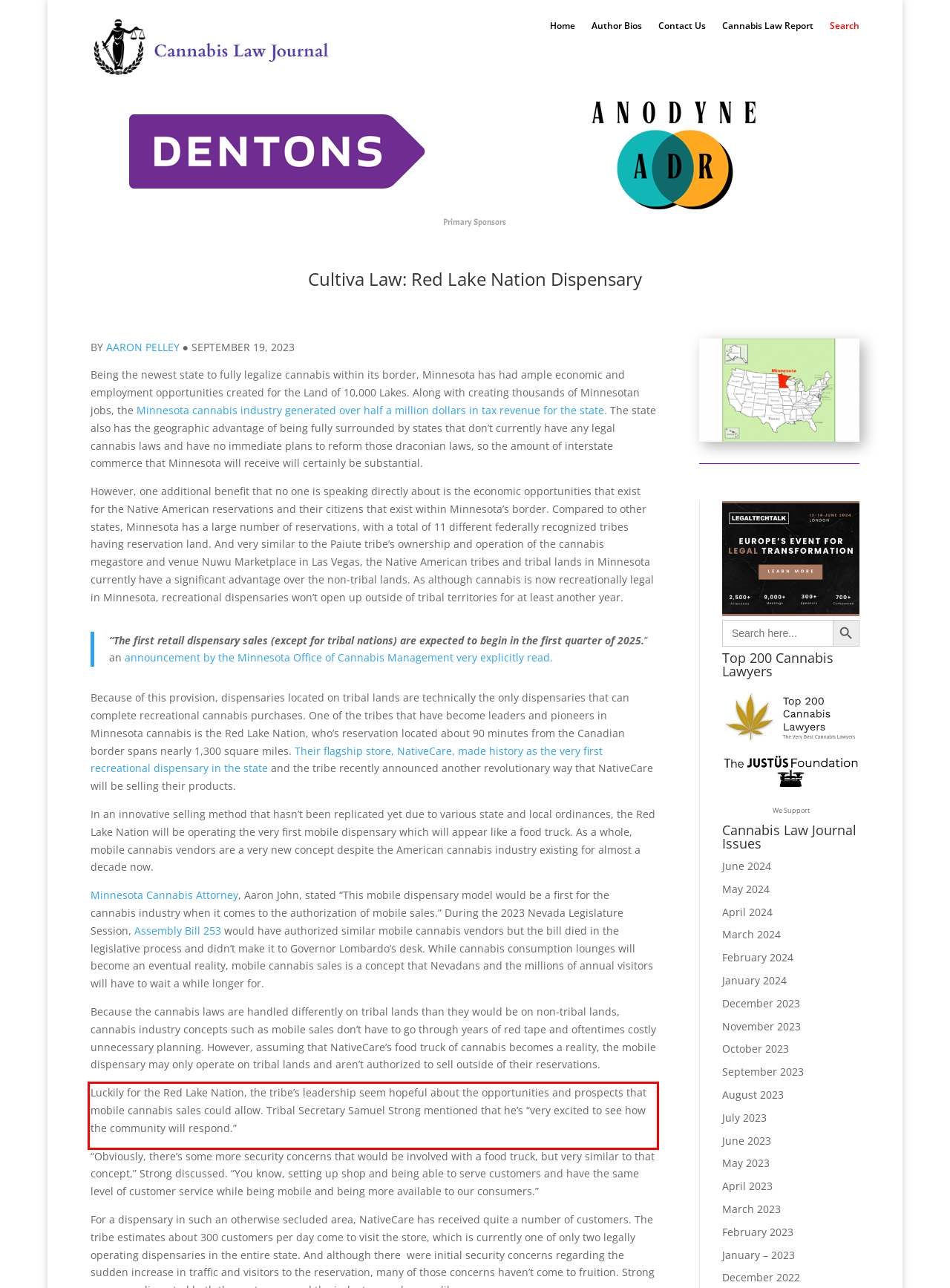Analyze the webpage screenshot and use OCR to recognize the text content in the red bounding box.

Luckily for the Red Lake Nation, the tribe’s leadership seem hopeful about the opportunities and prospects that mobile cannabis sales could allow. Tribal Secretary Samuel Strong mentioned that he’s “very excited to see how the community will respond.”